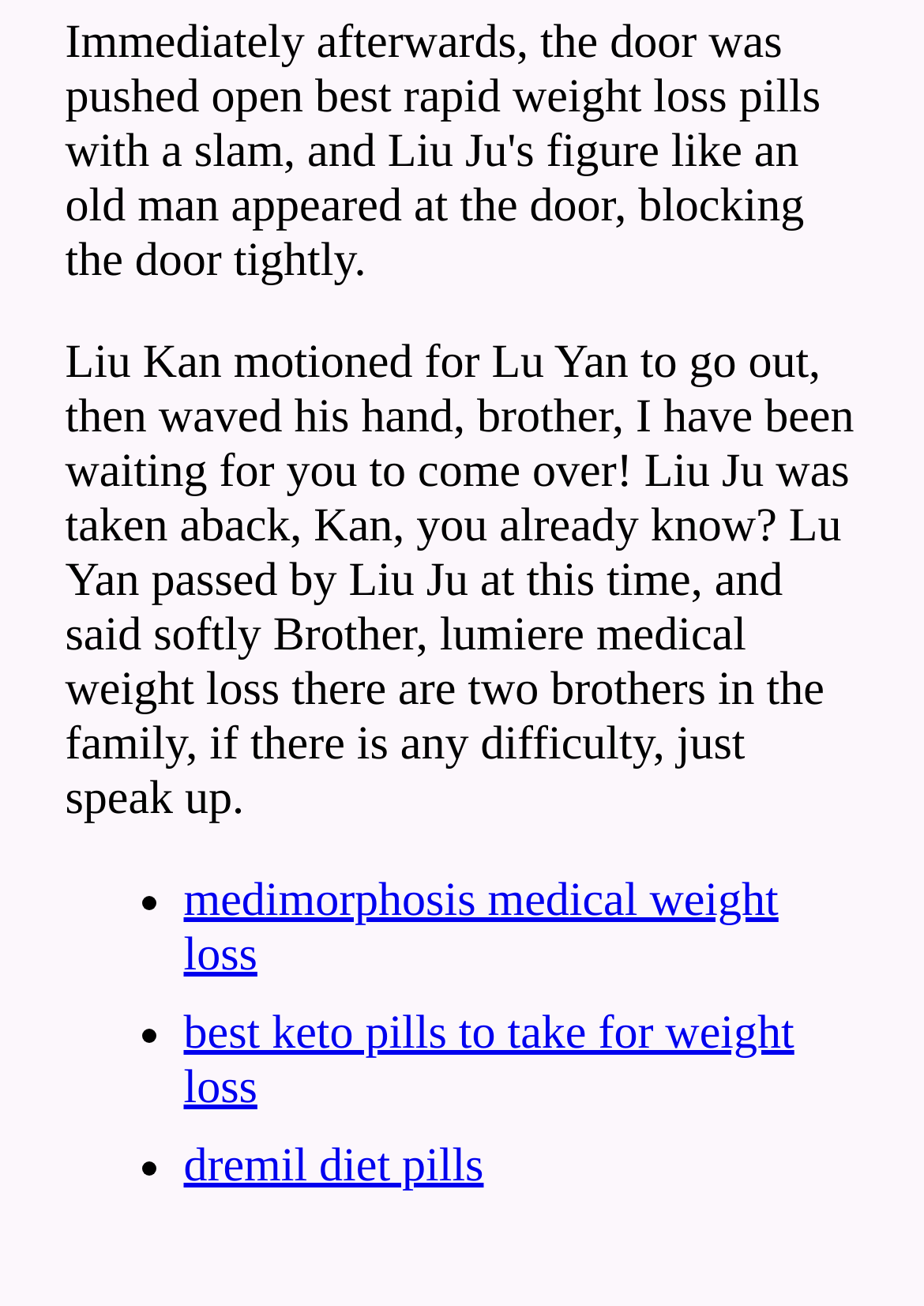Give the bounding box coordinates for the element described as: "medimorphosis medical weight loss".

[0.199, 0.669, 0.843, 0.751]